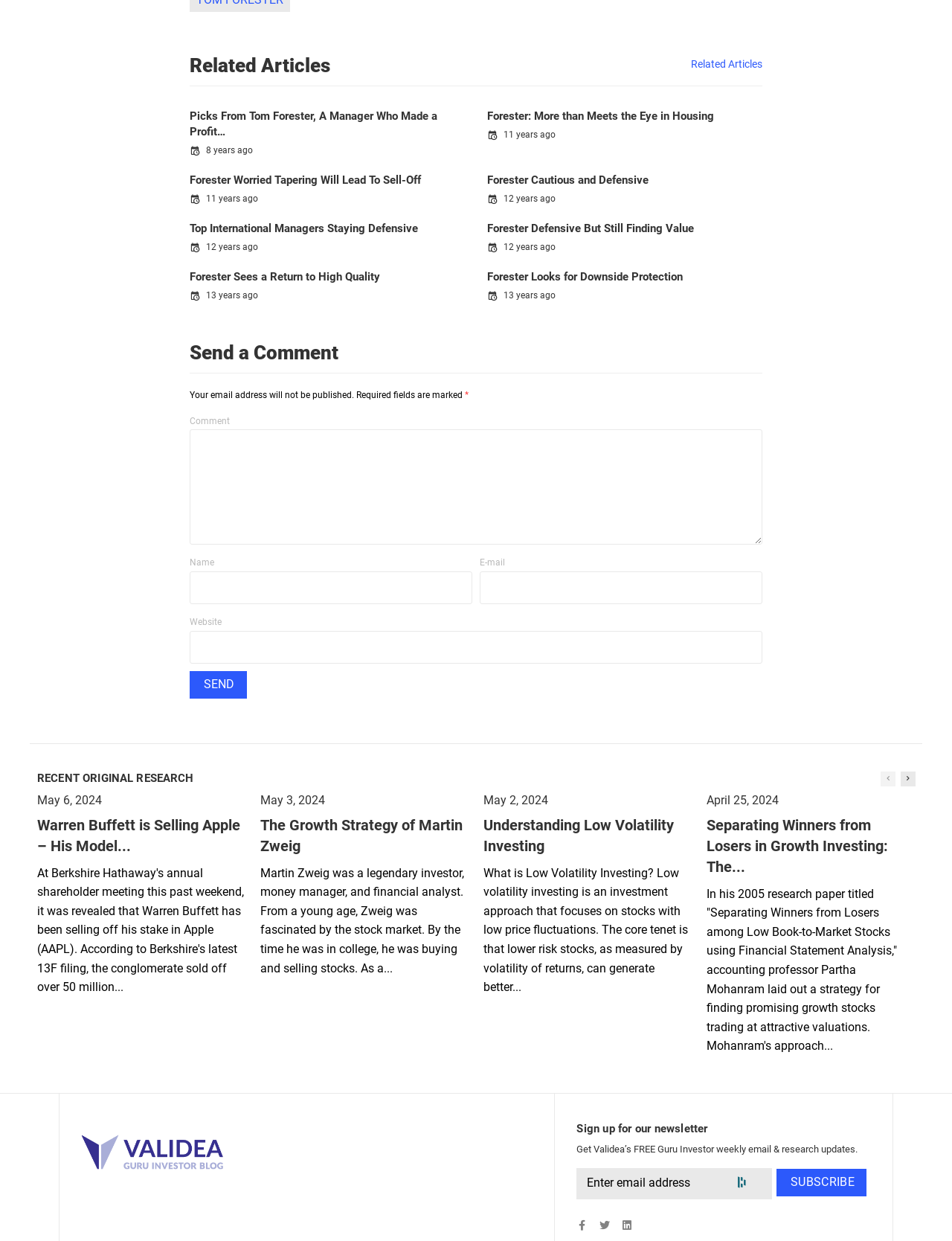Provide the bounding box for the UI element matching this description: "Subscribe".

[0.816, 0.942, 0.91, 0.964]